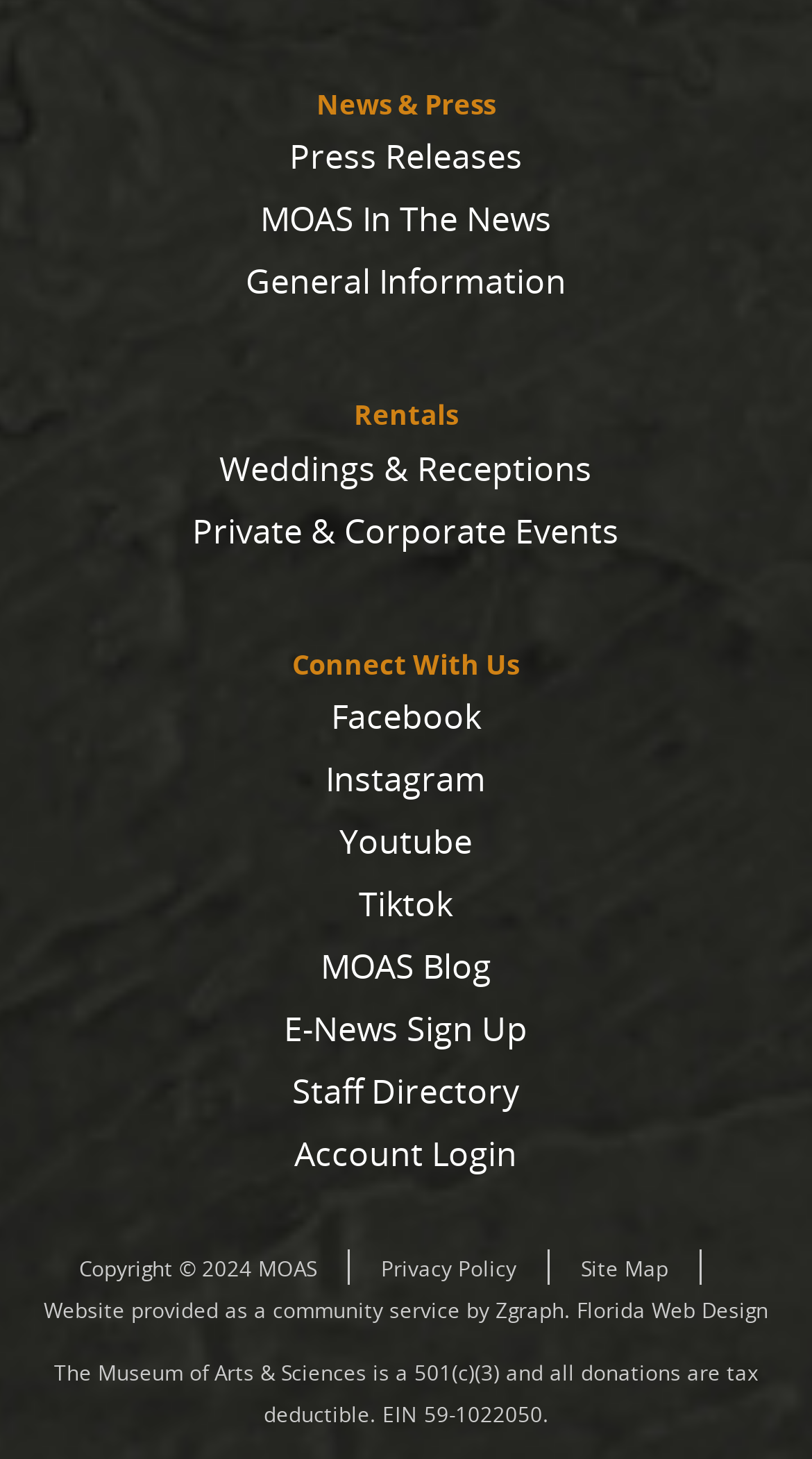Please find the bounding box coordinates of the element's region to be clicked to carry out this instruction: "Plan a wedding".

[0.108, 0.304, 0.892, 0.338]